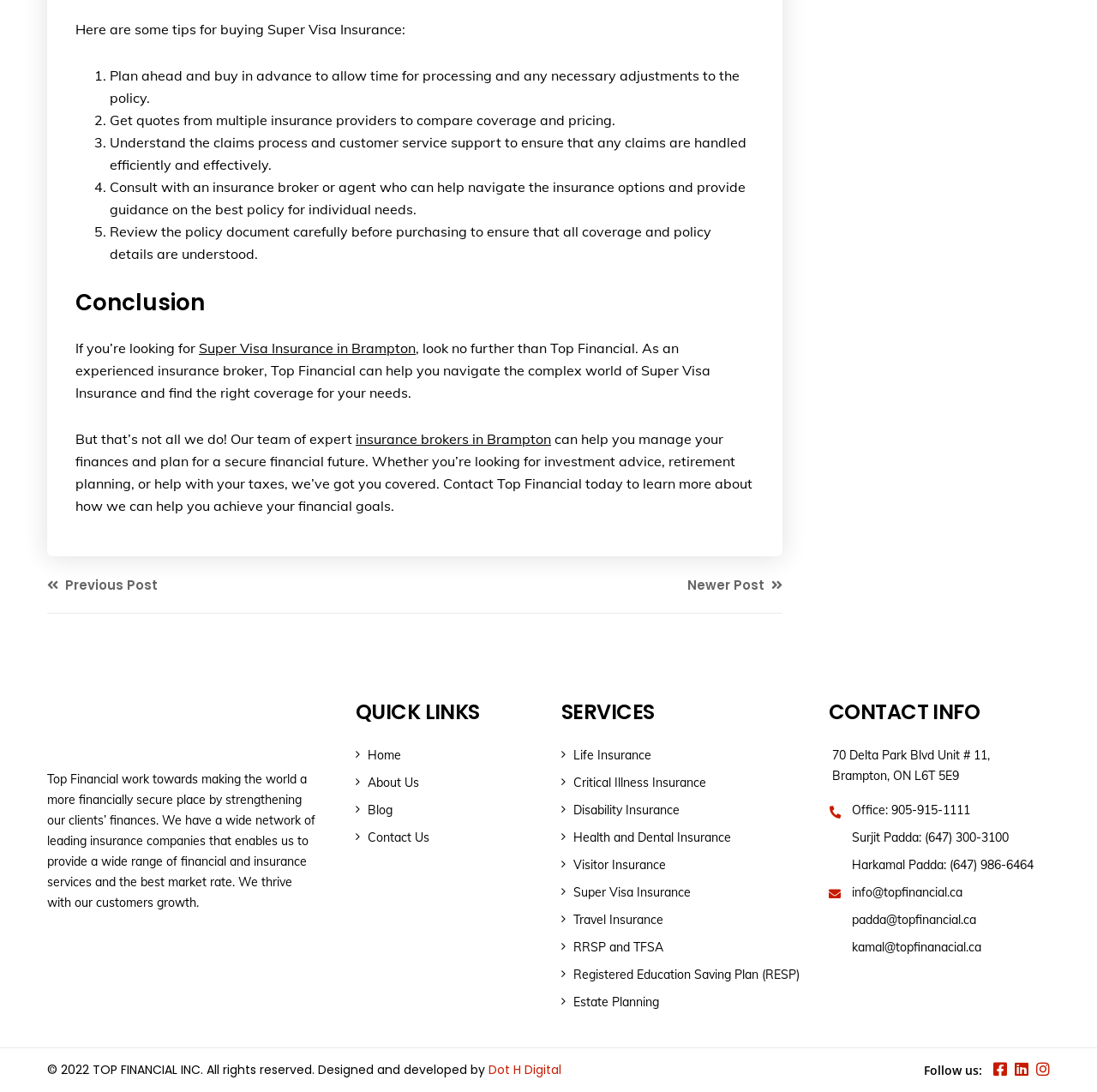Identify the bounding box coordinates of the section to be clicked to complete the task described by the following instruction: "Click on 'Super Visa Insurance in Brampton'". The coordinates should be four float numbers between 0 and 1, formatted as [left, top, right, bottom].

[0.181, 0.311, 0.379, 0.326]